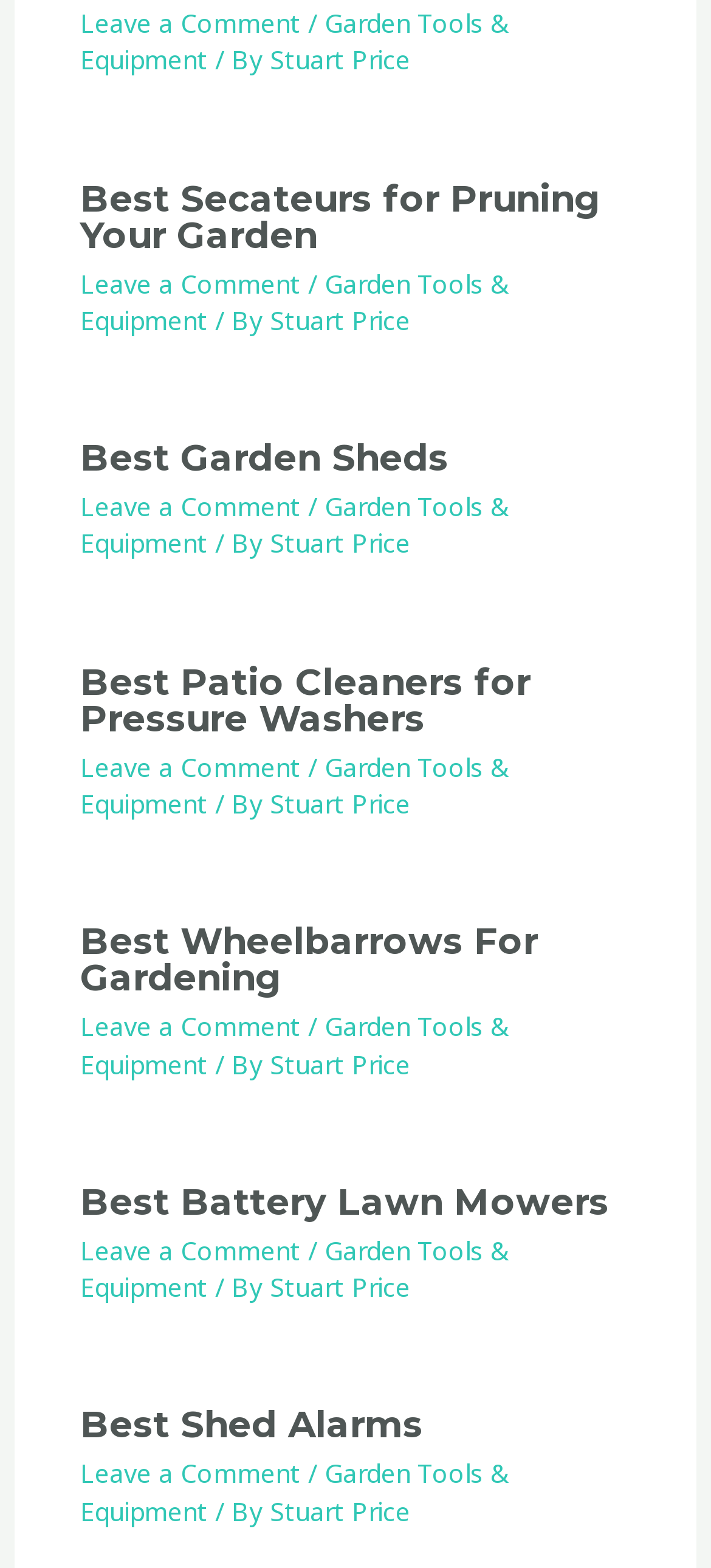Consider the image and give a detailed and elaborate answer to the question: 
Who is the author of the articles on this webpage?

Each article has a link 'Stuart Price' which suggests that Stuart Price is the author of the articles on this webpage.